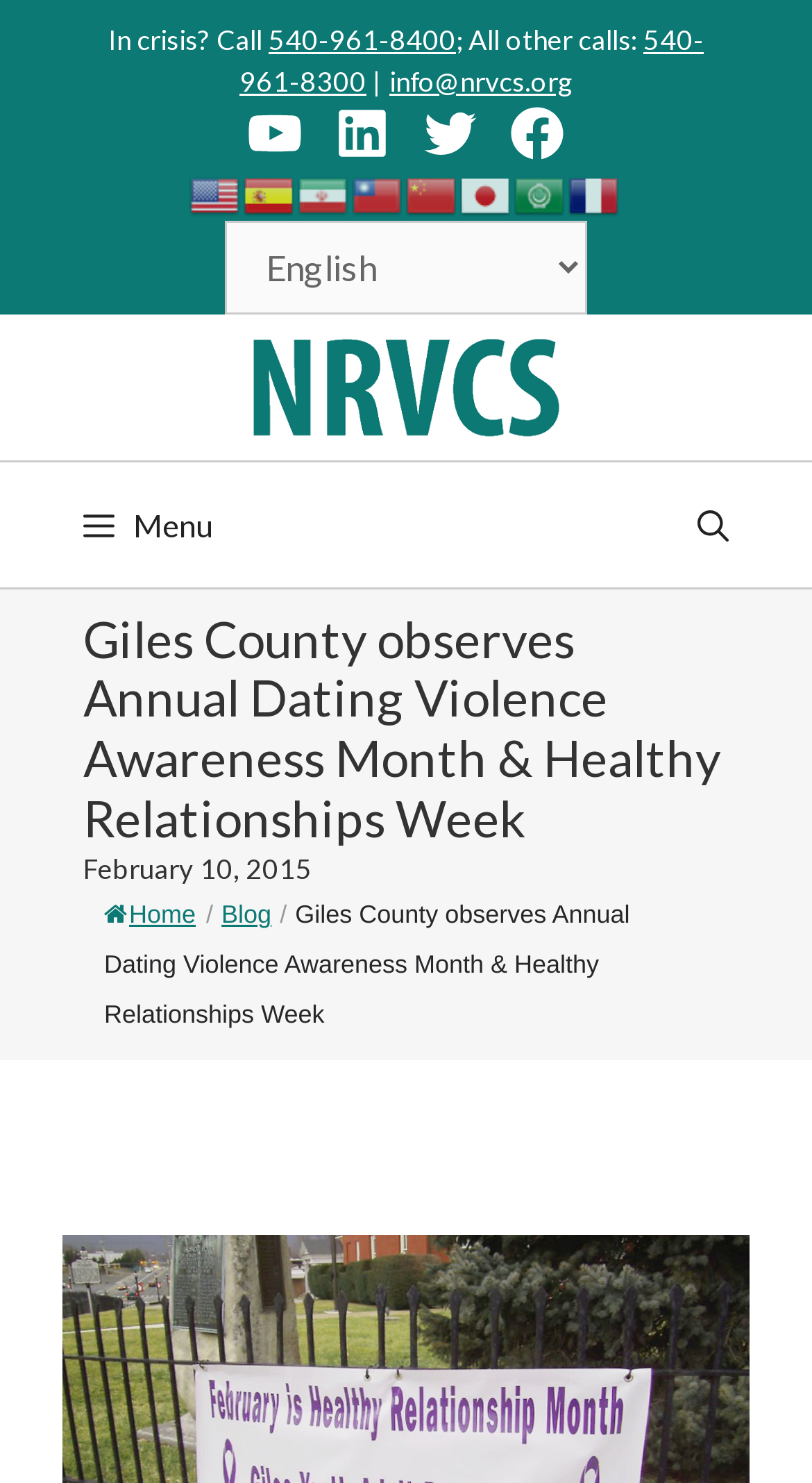Could you find the bounding box coordinates of the clickable area to complete this instruction: "Read blog"?

[0.273, 0.607, 0.334, 0.627]